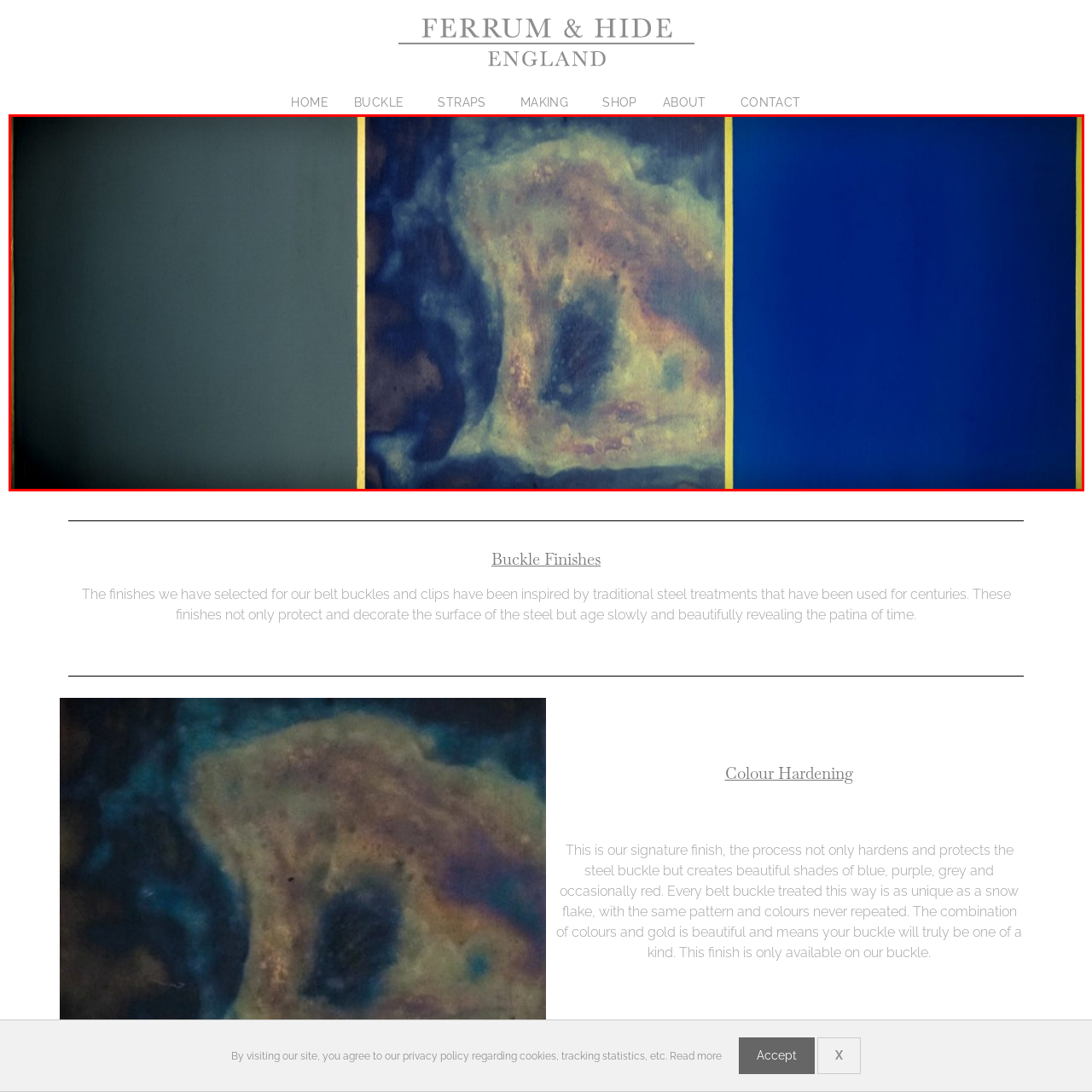What frames each section?
Inspect the image within the red bounding box and respond with a detailed answer, leveraging all visible details.

Soft golden borders frame each section, drawing attention to the intricate beauty of the finishes, which are inspired by centuries-old techniques that offer both protection and a uniquely appealing patina over time.